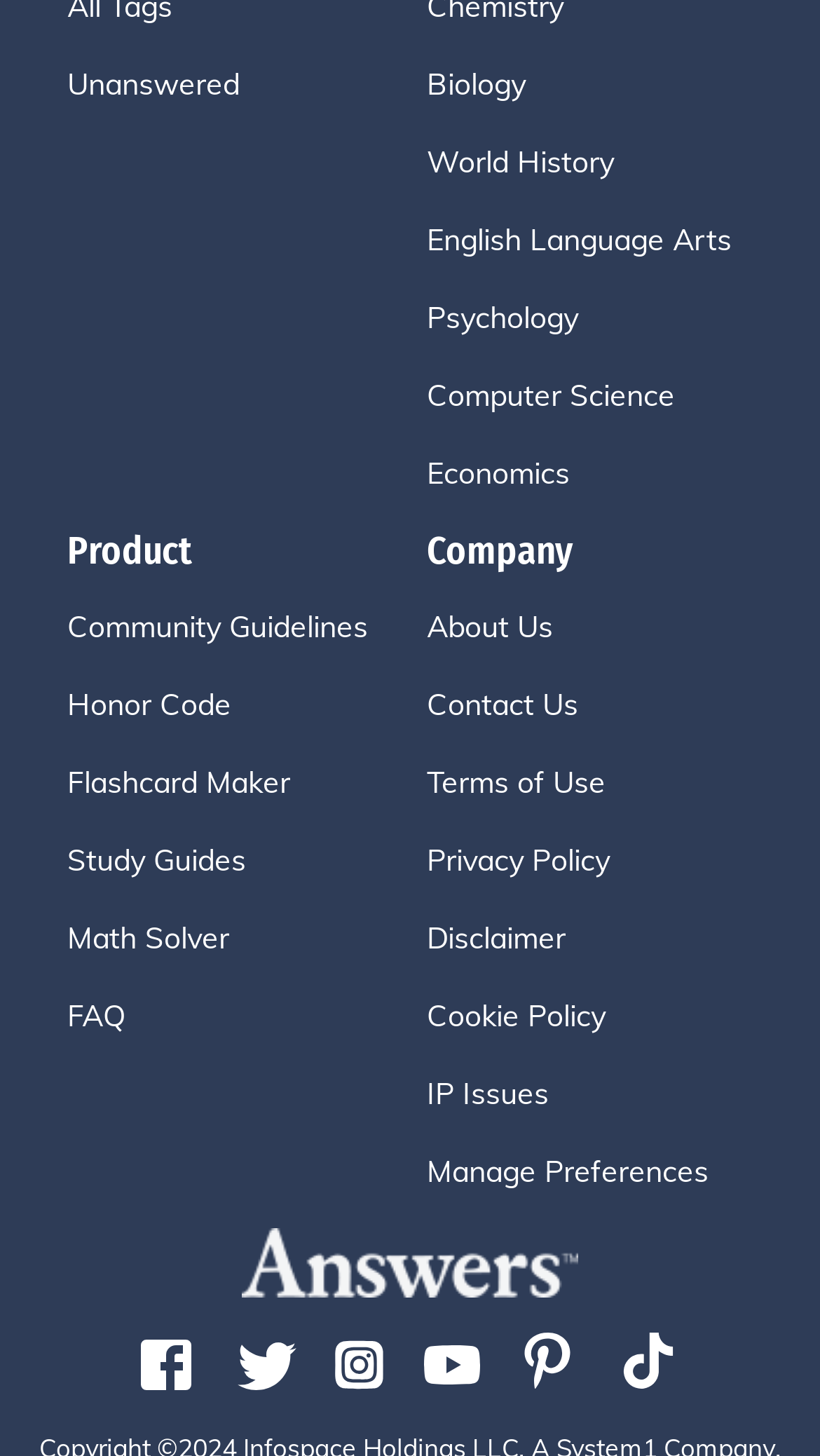How many links are there on the webpage?
Please provide a single word or phrase as your answer based on the image.

24